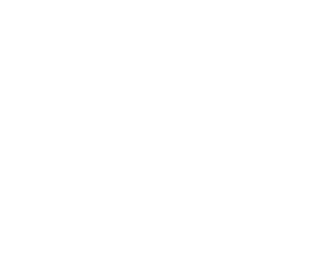What is recommended to maintain the bamboo top's appearance?
Based on the screenshot, respond with a single word or phrase.

Regular treatment with mineral oil or beeswax-mineral oil mixture